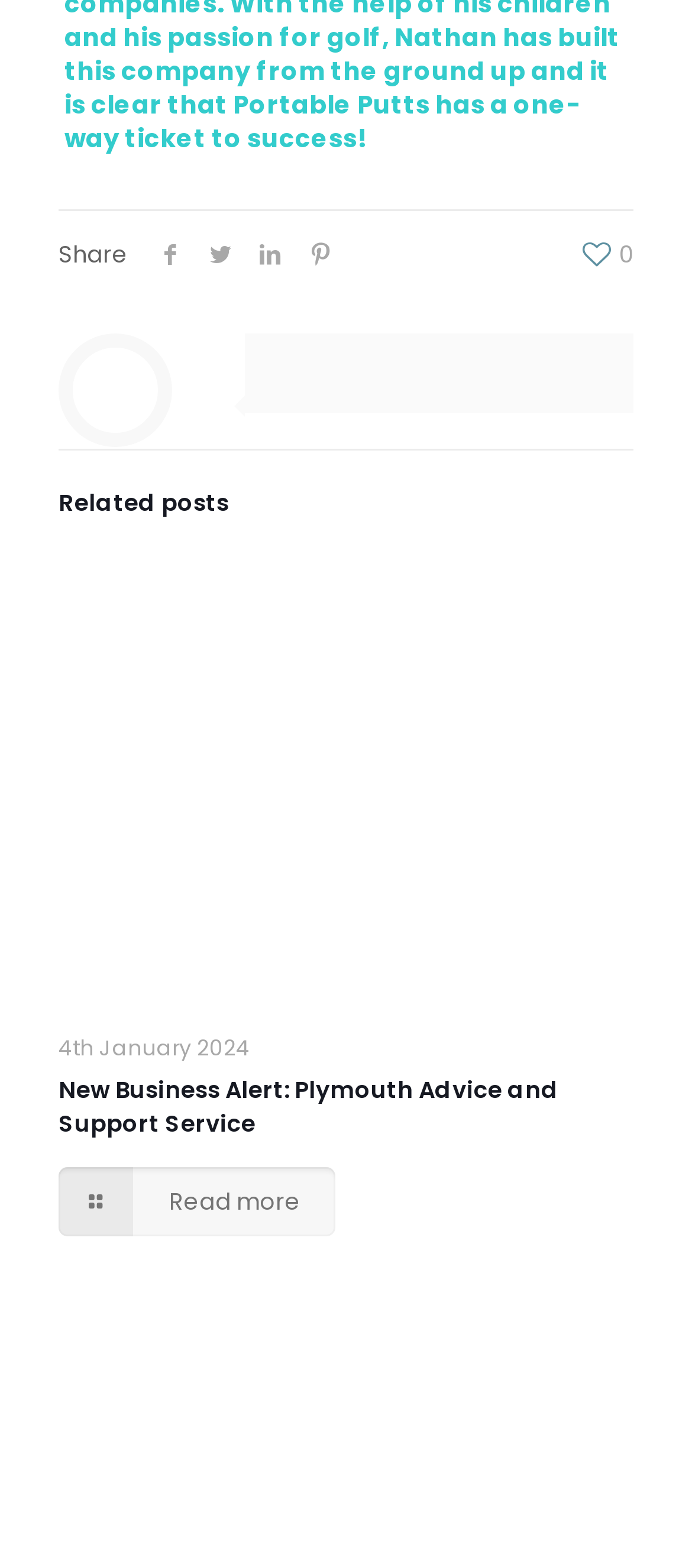Please reply to the following question with a single word or a short phrase:
What is the date of the New Business Alert?

4th January 2024